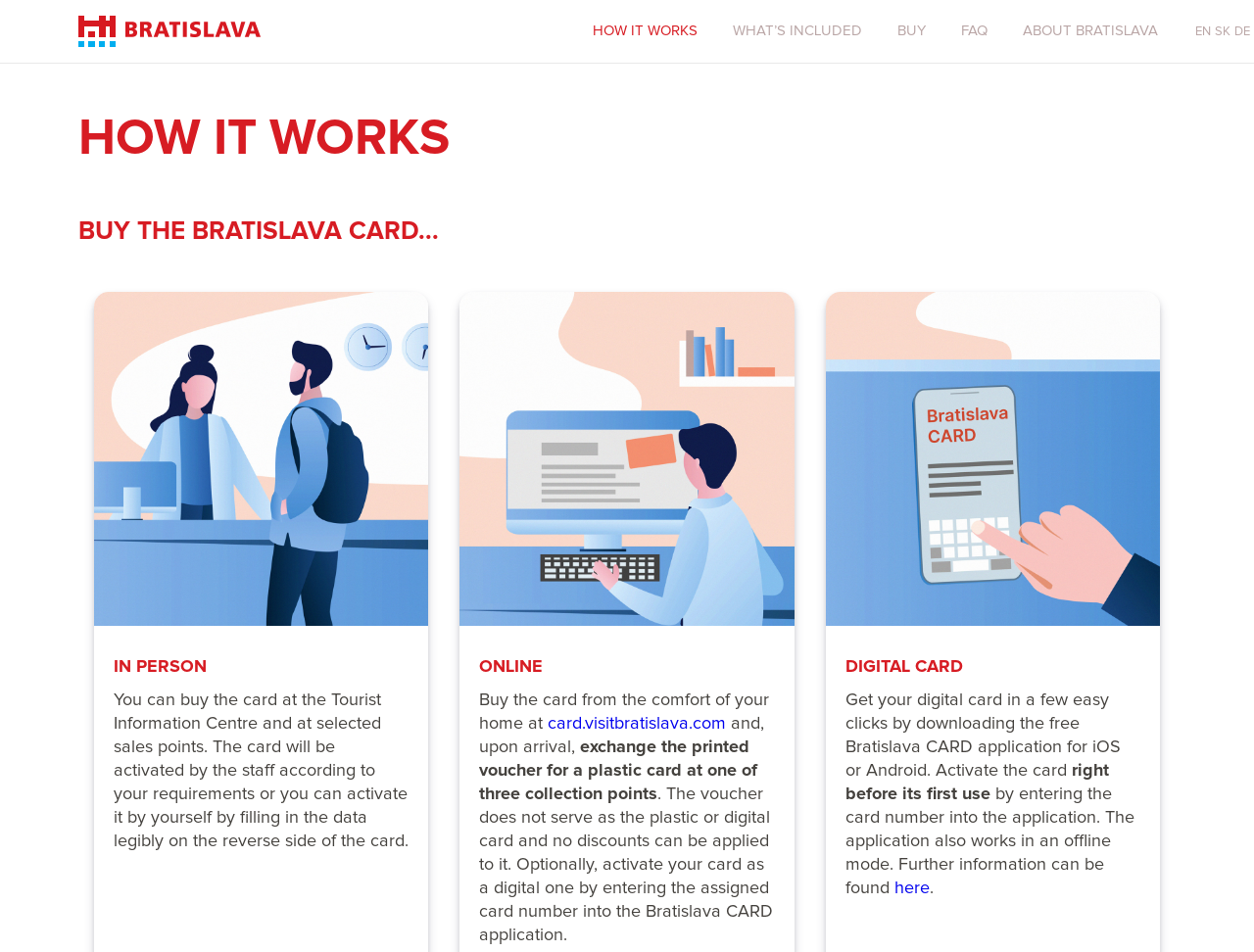Using the information in the image, give a detailed answer to the following question: What is the purpose of the Bratislava CARD application?

According to the webpage, the Bratislava CARD application is used to activate the digital card by entering the assigned card number. This is mentioned in the 'DIGITAL CARD' section of the webpage.